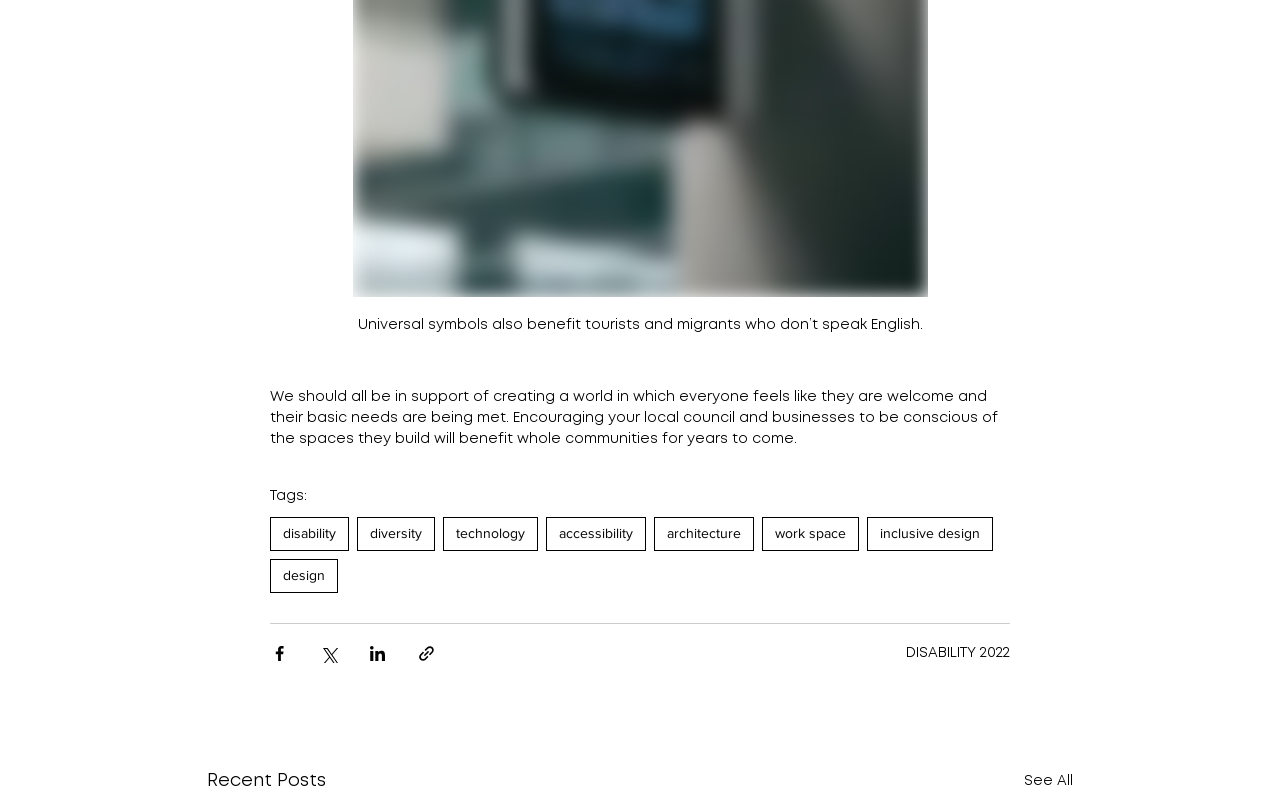Pinpoint the bounding box coordinates of the clickable area needed to execute the instruction: "Click on the 'DISABILITY 2022' link". The coordinates should be specified as four float numbers between 0 and 1, i.e., [left, top, right, bottom].

[0.708, 0.813, 0.789, 0.828]